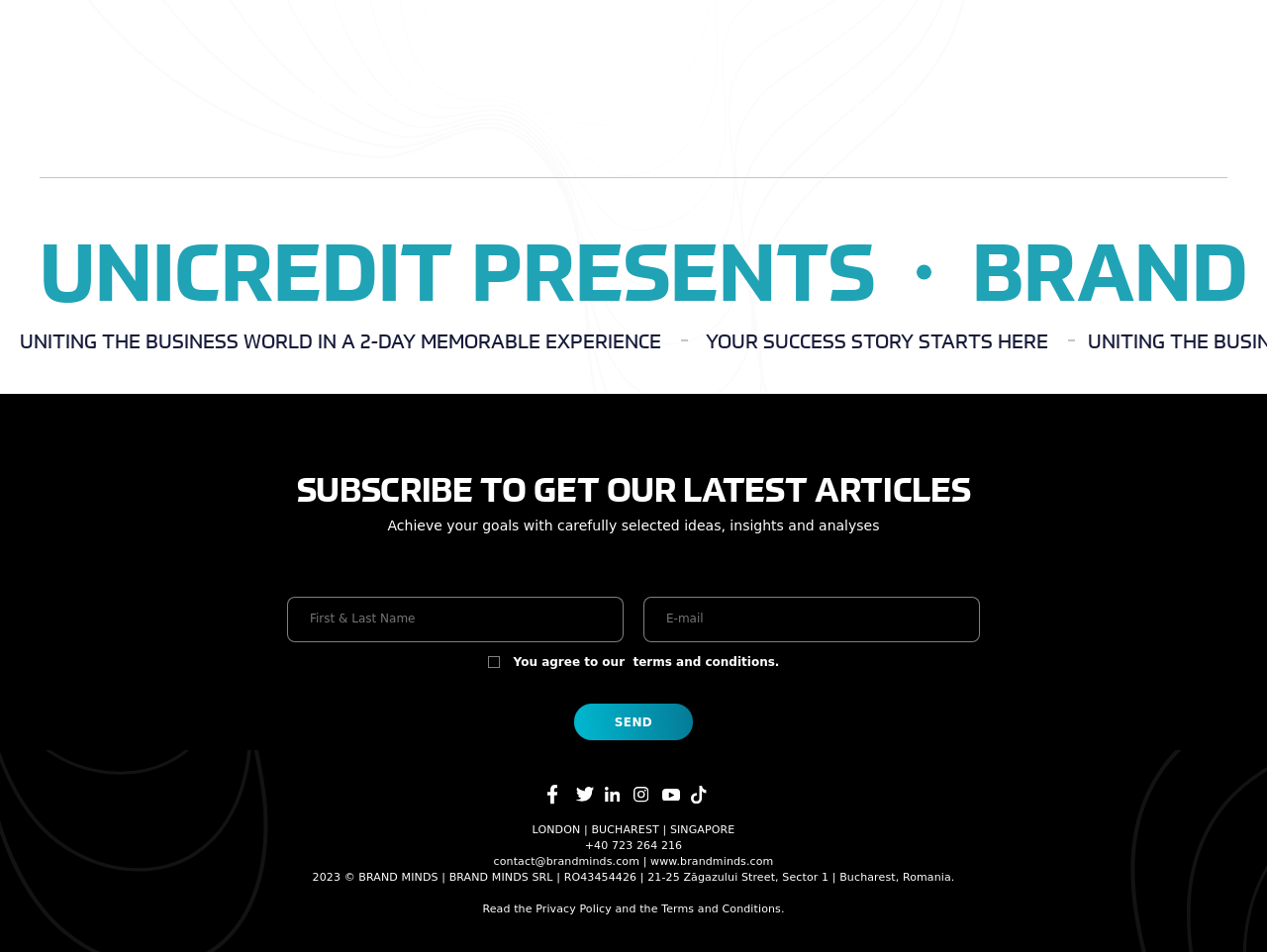Identify the bounding box coordinates of the part that should be clicked to carry out this instruction: "Click the 'About Me' link".

None